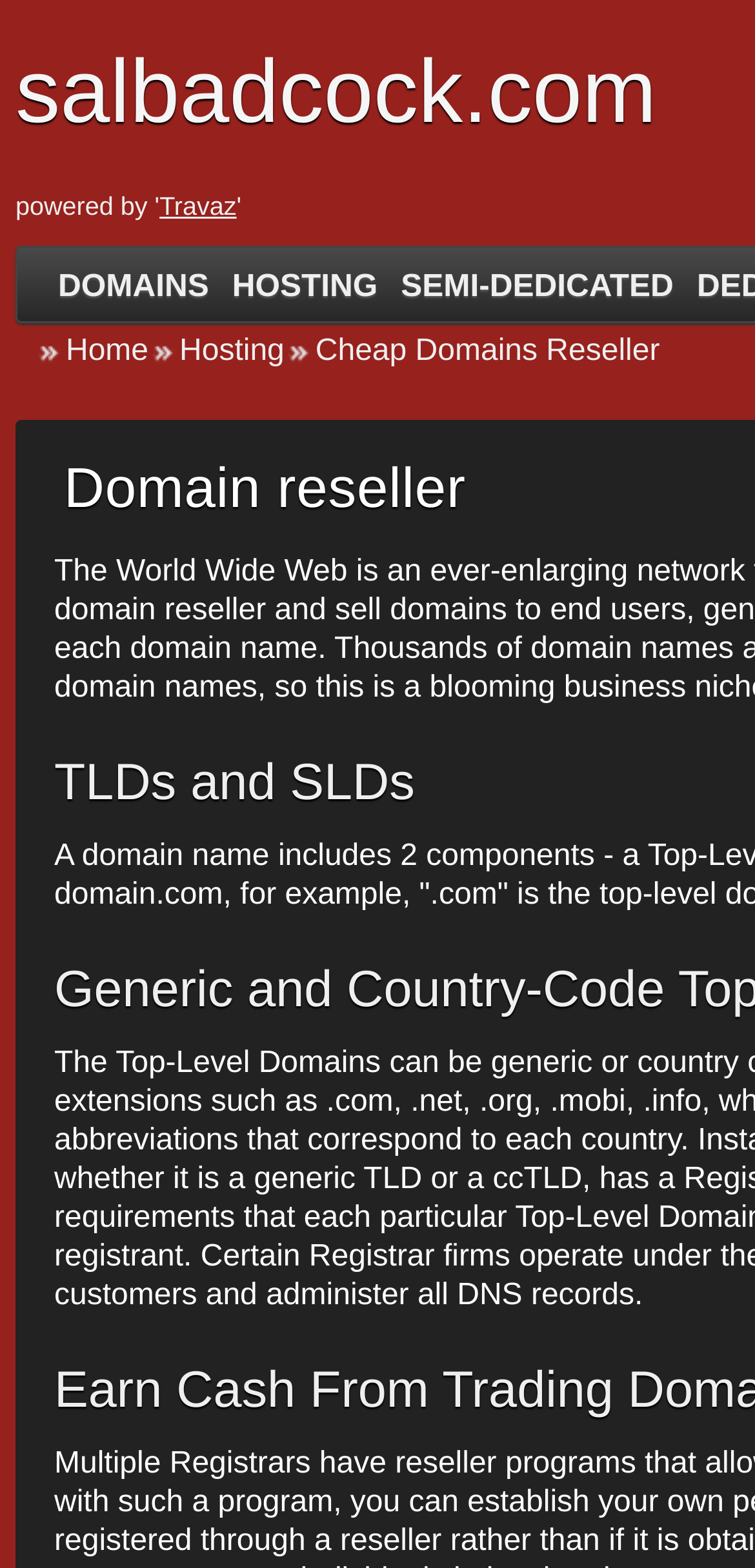Extract the bounding box coordinates for the described element: "Travaz". The coordinates should be represented as four float numbers between 0 and 1: [left, top, right, bottom].

[0.211, 0.122, 0.313, 0.141]